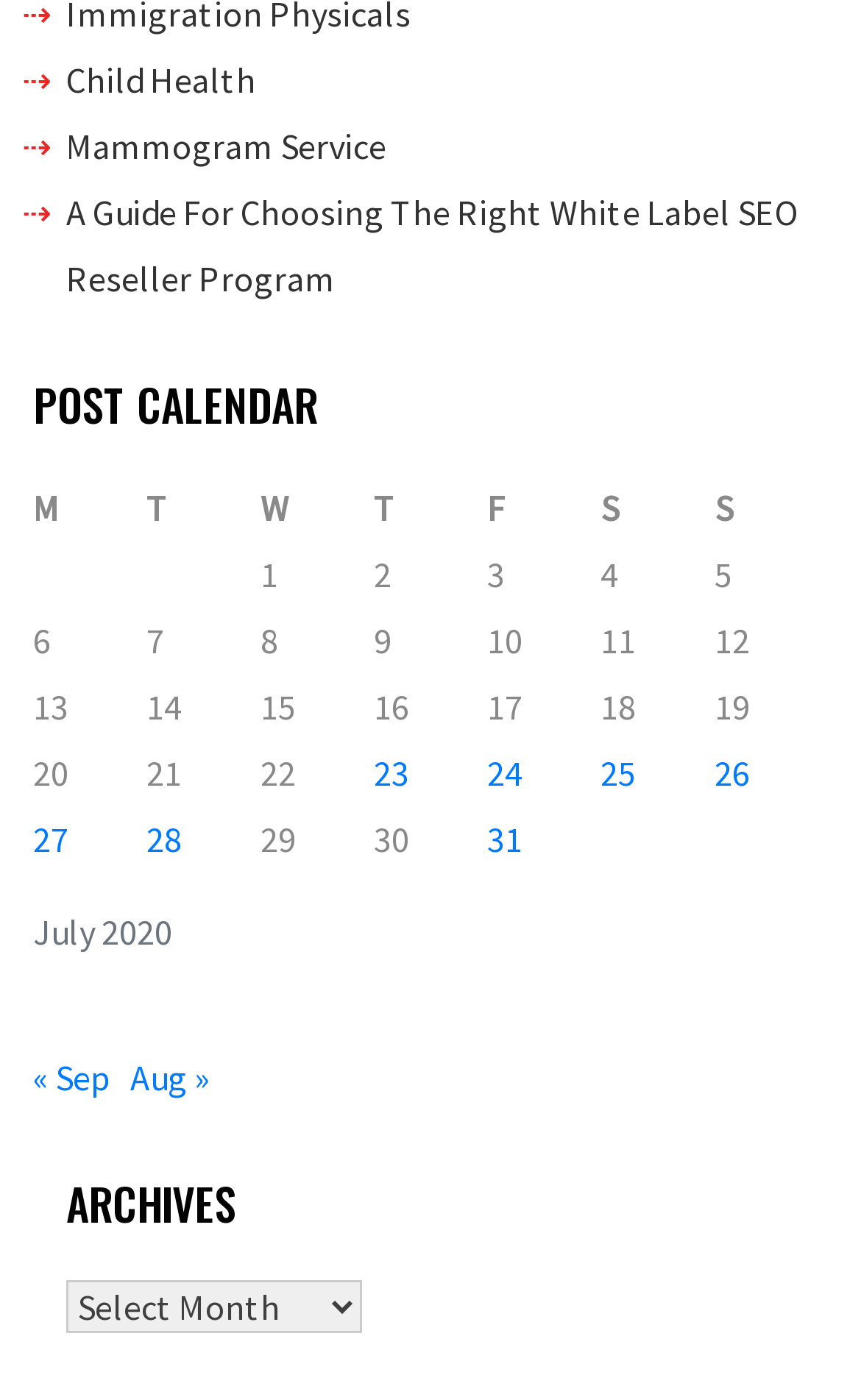Identify the bounding box for the UI element described as: "28". Ensure the coordinates are four float numbers between 0 and 1, formatted as [left, top, right, bottom].

[0.17, 0.583, 0.211, 0.615]